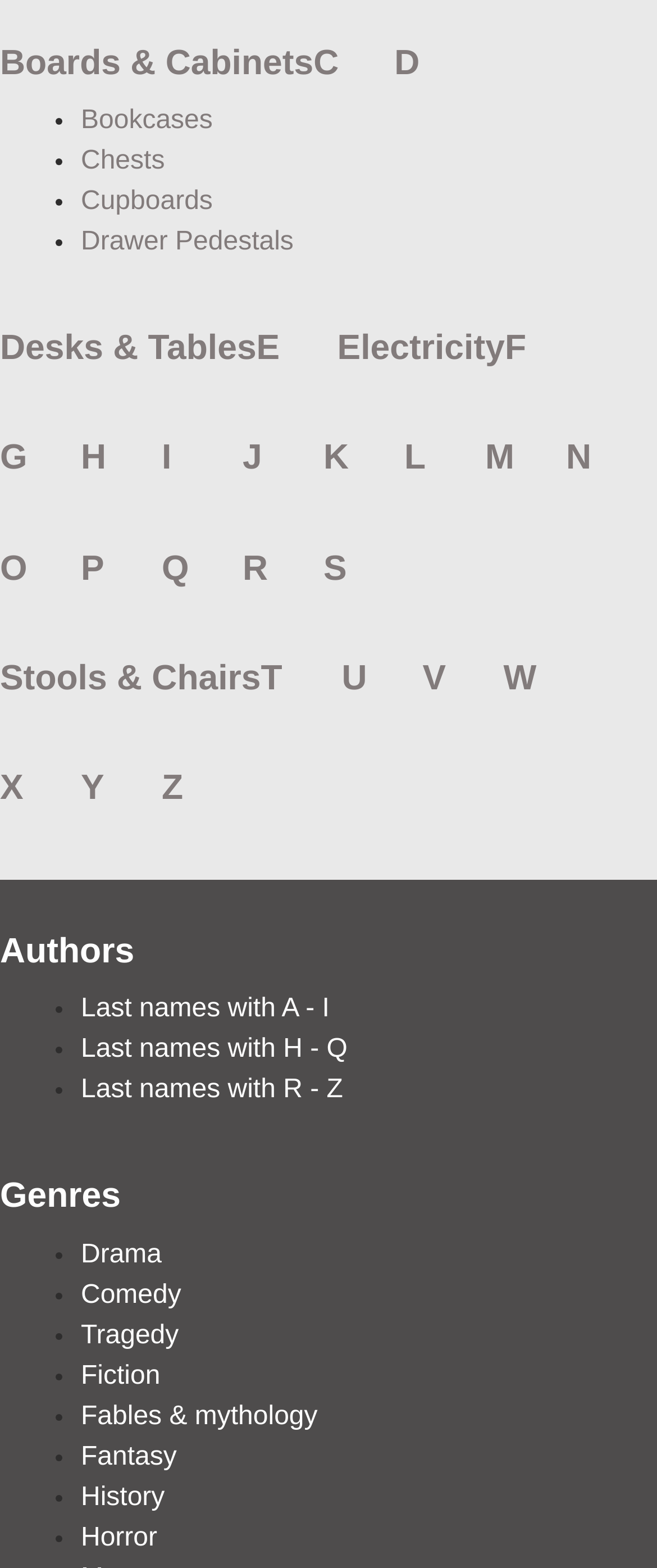Please provide a one-word or phrase answer to the question: 
What is the purpose of the list markers?

To indicate subcategories